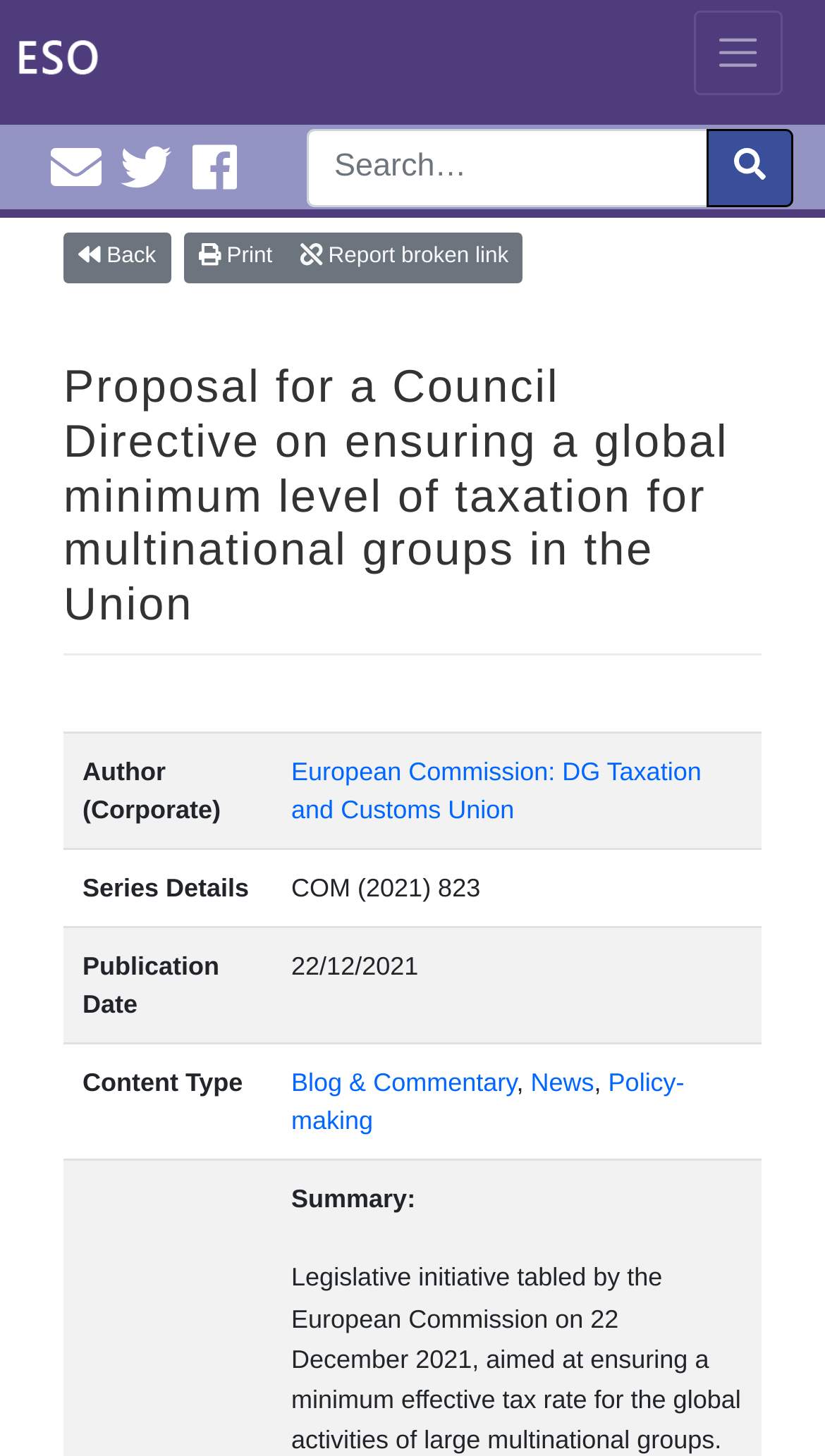Please determine the bounding box coordinates of the area that needs to be clicked to complete this task: 'Go to Cardiff EDC Twitter'. The coordinates must be four float numbers between 0 and 1, formatted as [left, top, right, bottom].

[0.132, 0.097, 0.209, 0.136]